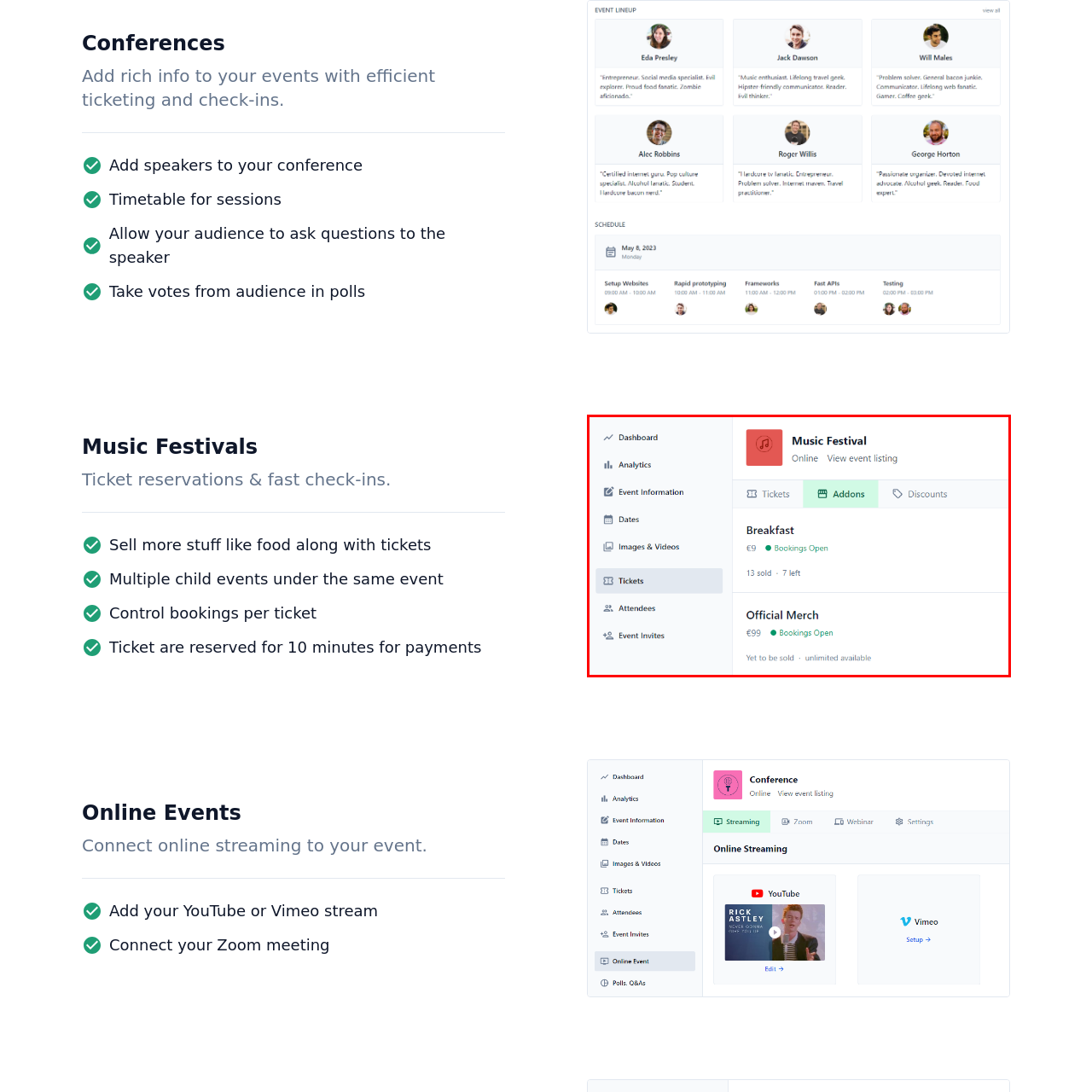Create a detailed narrative of the scene depicted inside the red-outlined image.

The image showcases a user interface for managing event details, specifically for a "Music Festival." The left sidebar features navigation options including "Tickets," "Analytics," "Event Information," "Dates," "Images & Videos," "Attendees," and "Event Invites." Within the main panel, there is a section labeled "Addons" where users can view available add-ons for their event. Notable options include "Breakfast" priced at €9, with details about sales (13 sold and 7 left), and "Official Merch" priced at €99, which indicates it is yet to be sold with unlimited availability. The interface emphasizes user engagement by highlighting ticket options and encourages bookings through clear indicators.